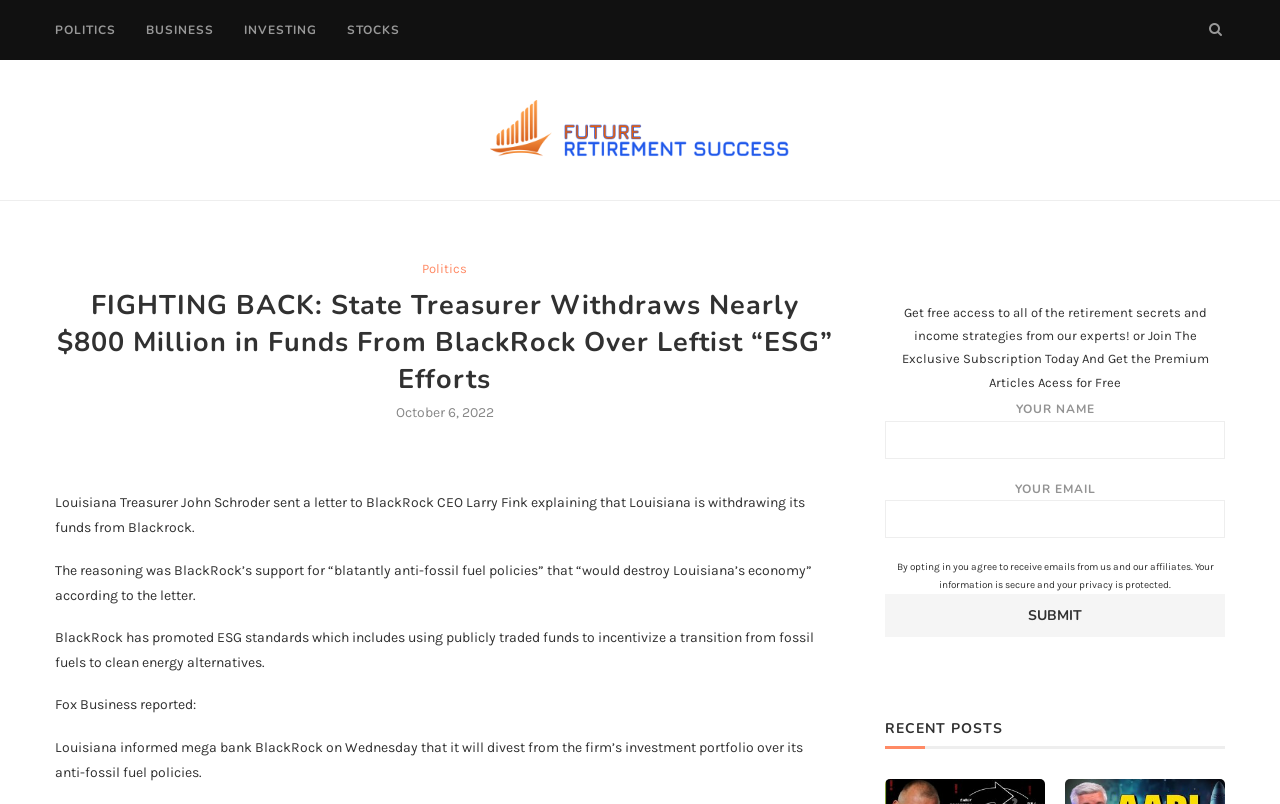Determine the bounding box coordinates for the area you should click to complete the following instruction: "Click the 'Submit' button".

[0.691, 0.739, 0.957, 0.793]